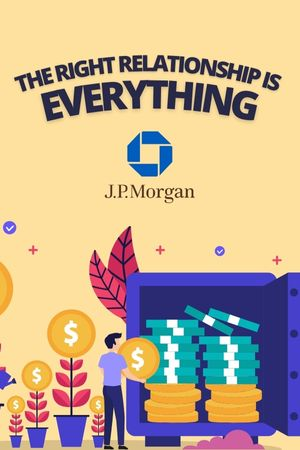What do the illustrations of money bags and stacks of coins symbolize?
Please answer the question with as much detail and depth as you can.

The playful illustrations of money bags and stacks of coins surrounding the central phrase and logo symbolize prosperity and growth, conveying the idea that nurturing financial relationships can lead to fruitful outcomes.